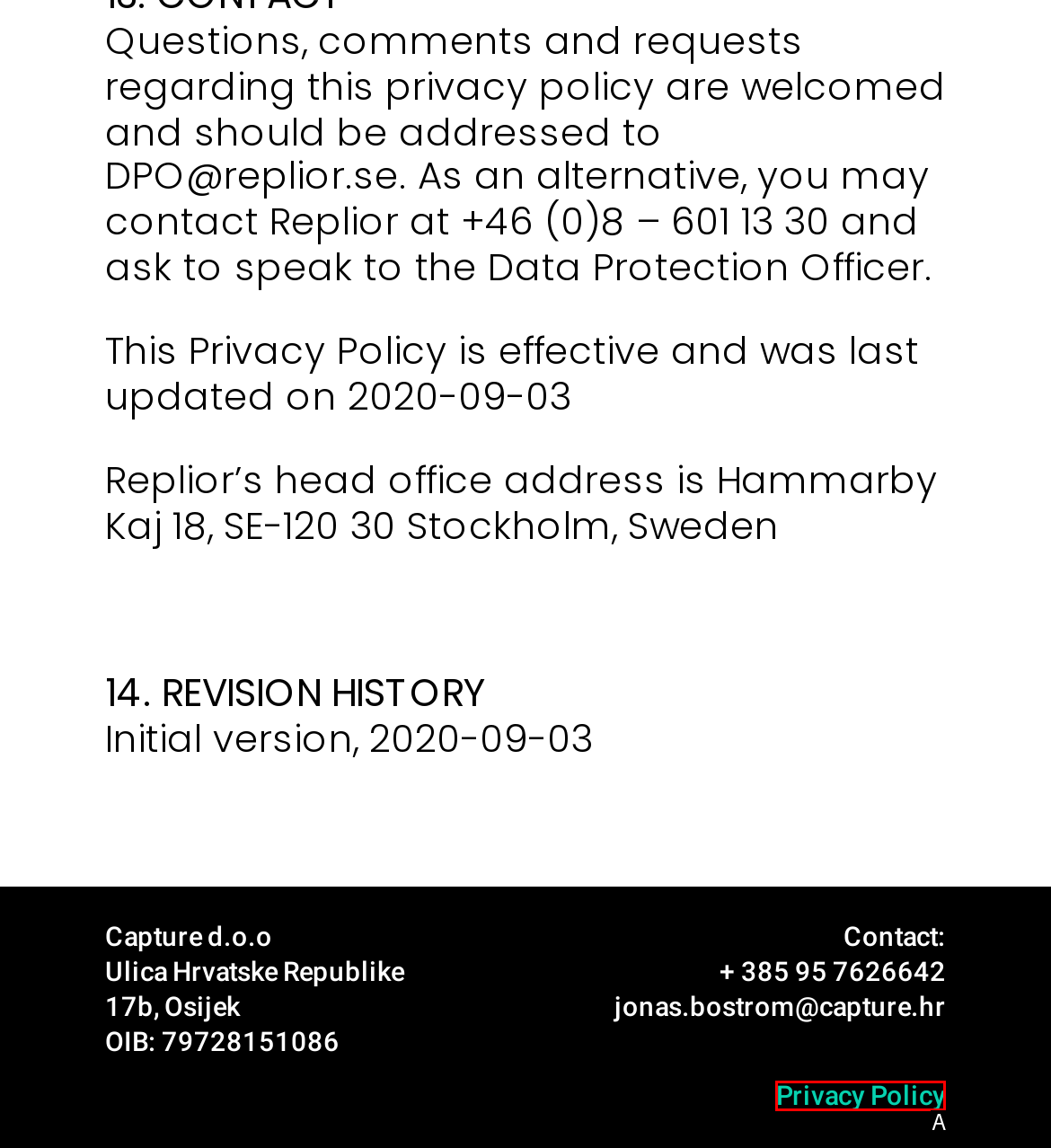Assess the description: Privacy Policy and select the option that matches. Provide the letter of the chosen option directly from the given choices.

A